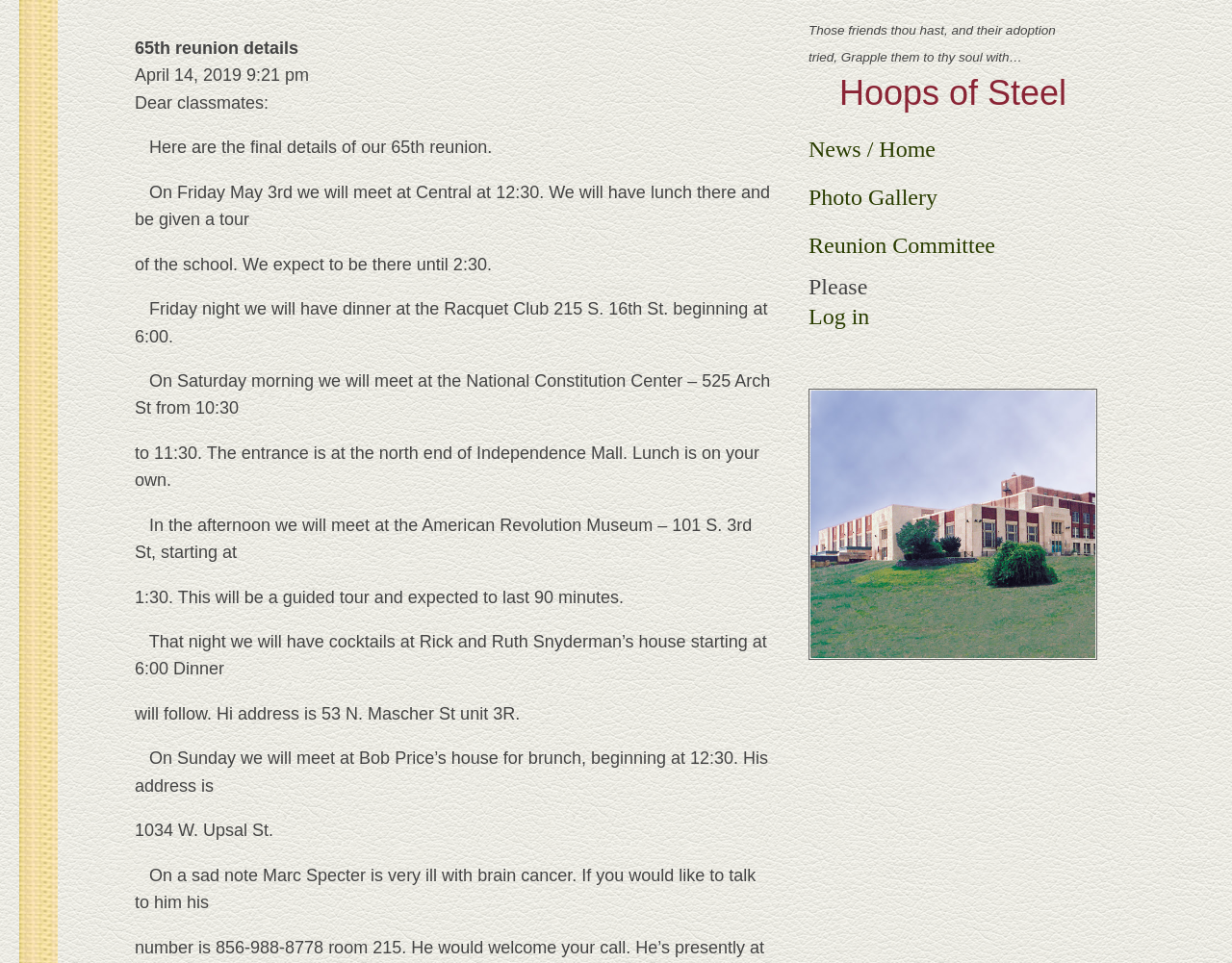Respond to the question with just a single word or phrase: 
What is the address of Rick and Ruth Snyderman’s house?

53 N. Mascher St unit 3R